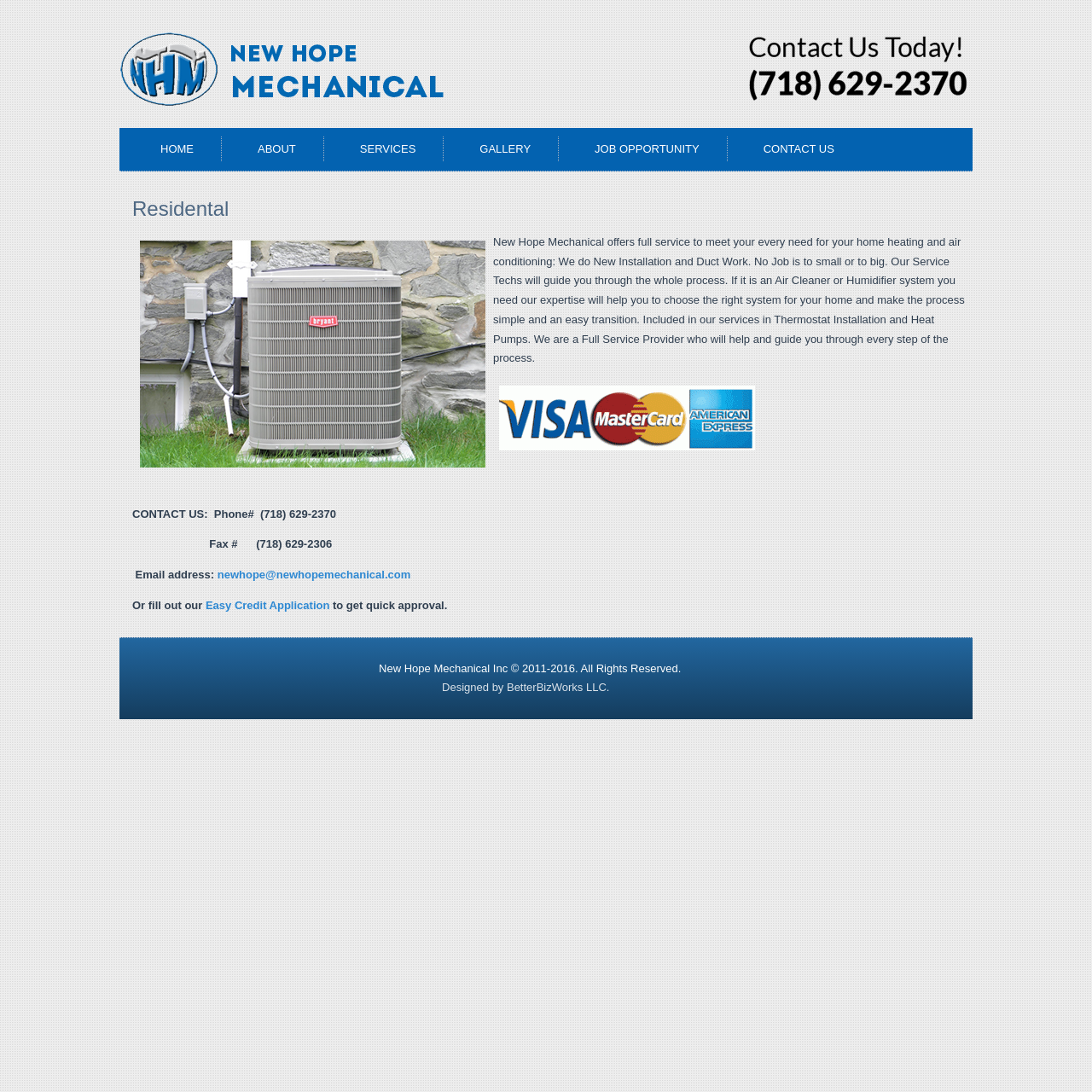What is the phone number of the company?
Give a detailed and exhaustive answer to the question.

The phone number of the company is mentioned in the article section of the webpage, specifically in the sentence 'CONTACT US: Phone# (718) 629-2370'.